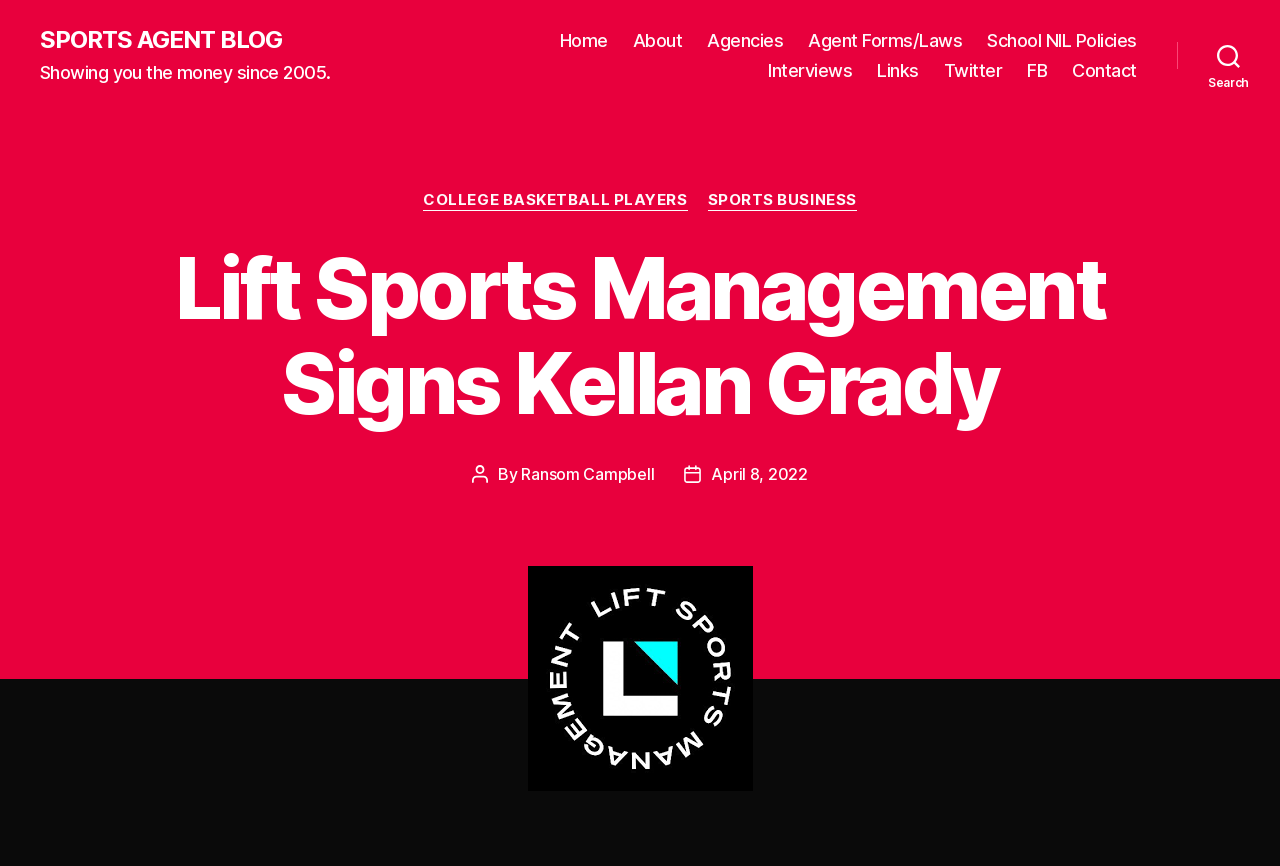Pinpoint the bounding box coordinates of the clickable area necessary to execute the following instruction: "go to home page". The coordinates should be given as four float numbers between 0 and 1, namely [left, top, right, bottom].

[0.437, 0.035, 0.475, 0.059]